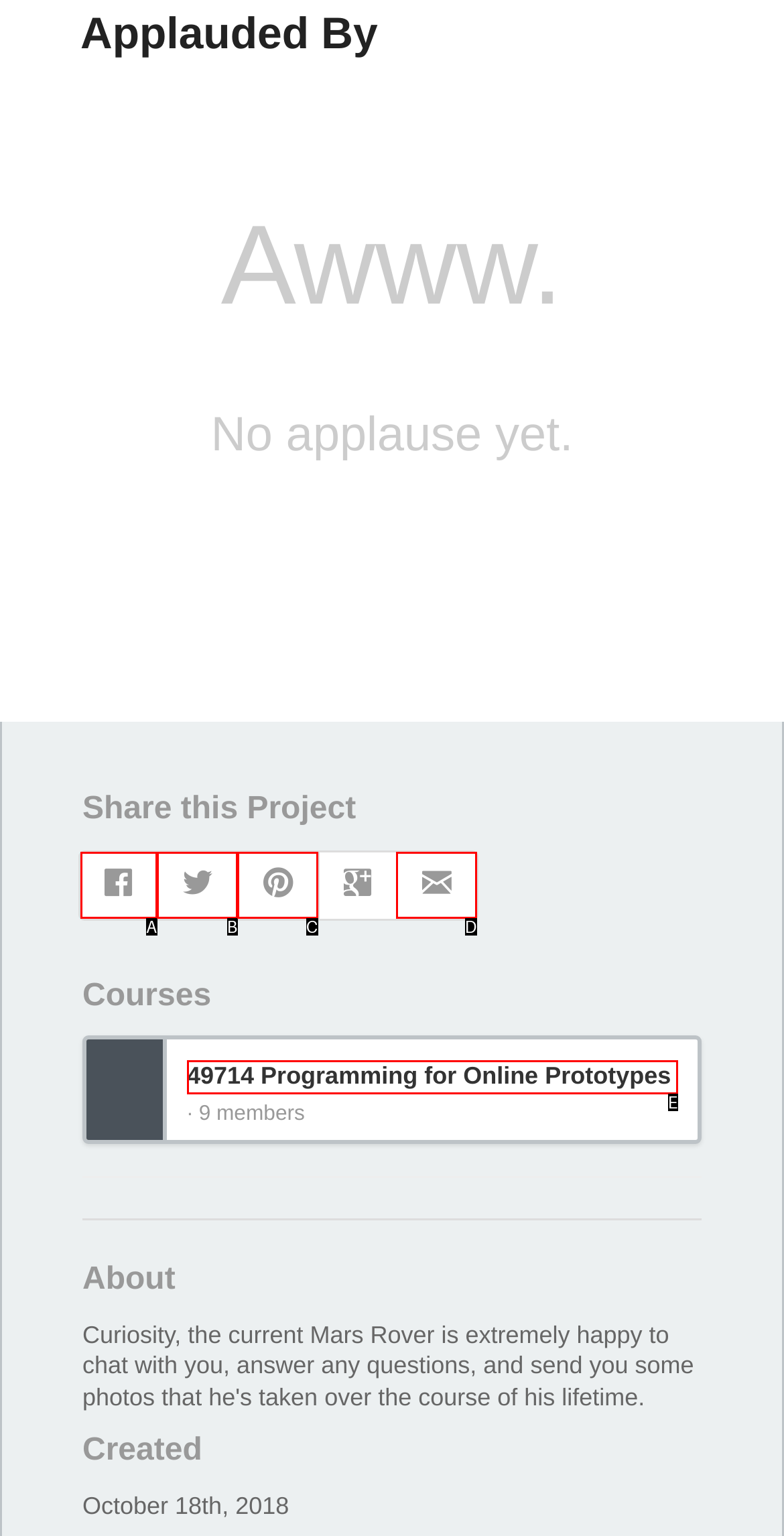Tell me which one HTML element best matches the description: 49714 Programming for Online Prototypes Answer with the option's letter from the given choices directly.

E